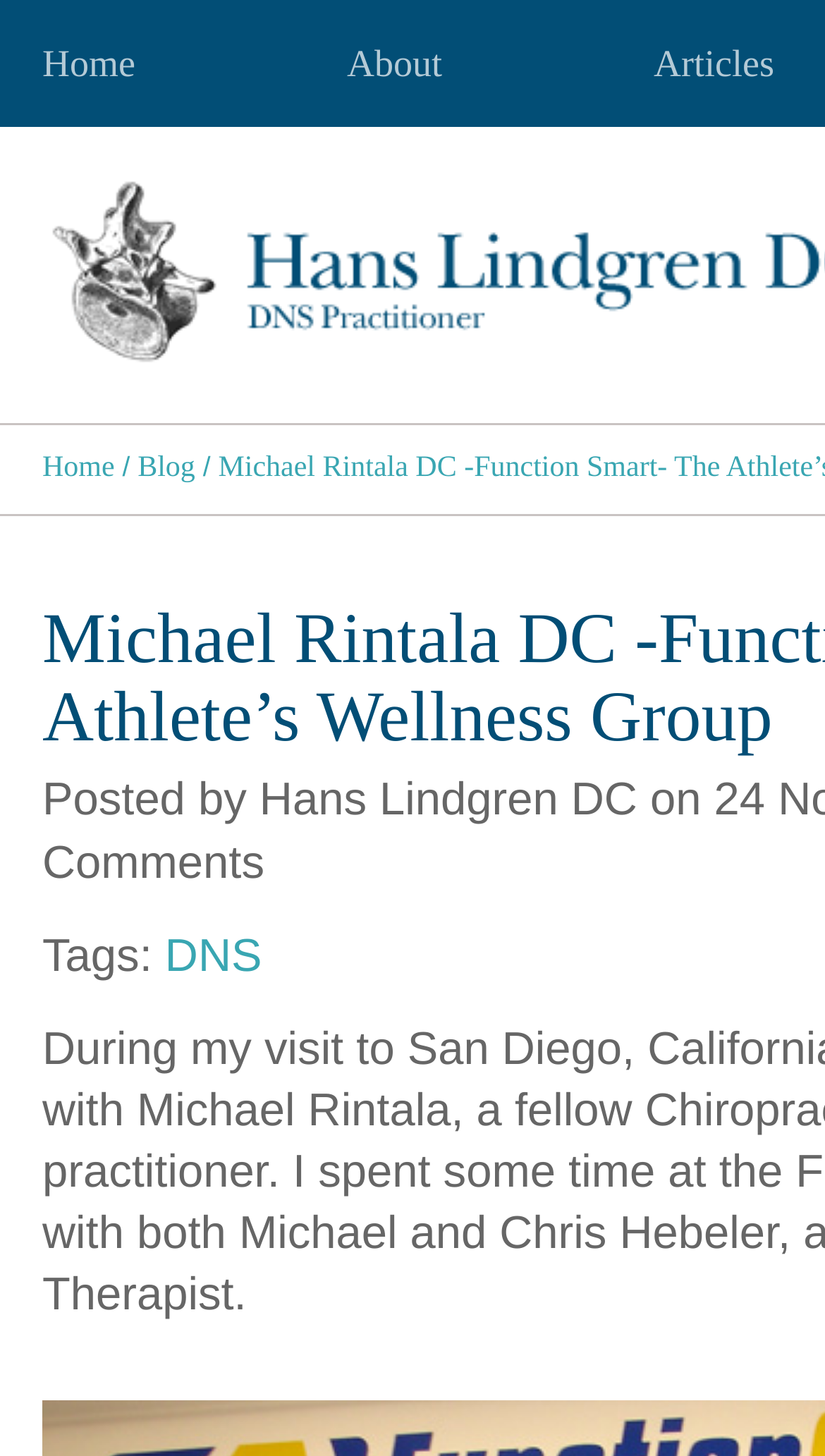How many main menu items are there?
Please provide a single word or phrase as your answer based on the screenshot.

3